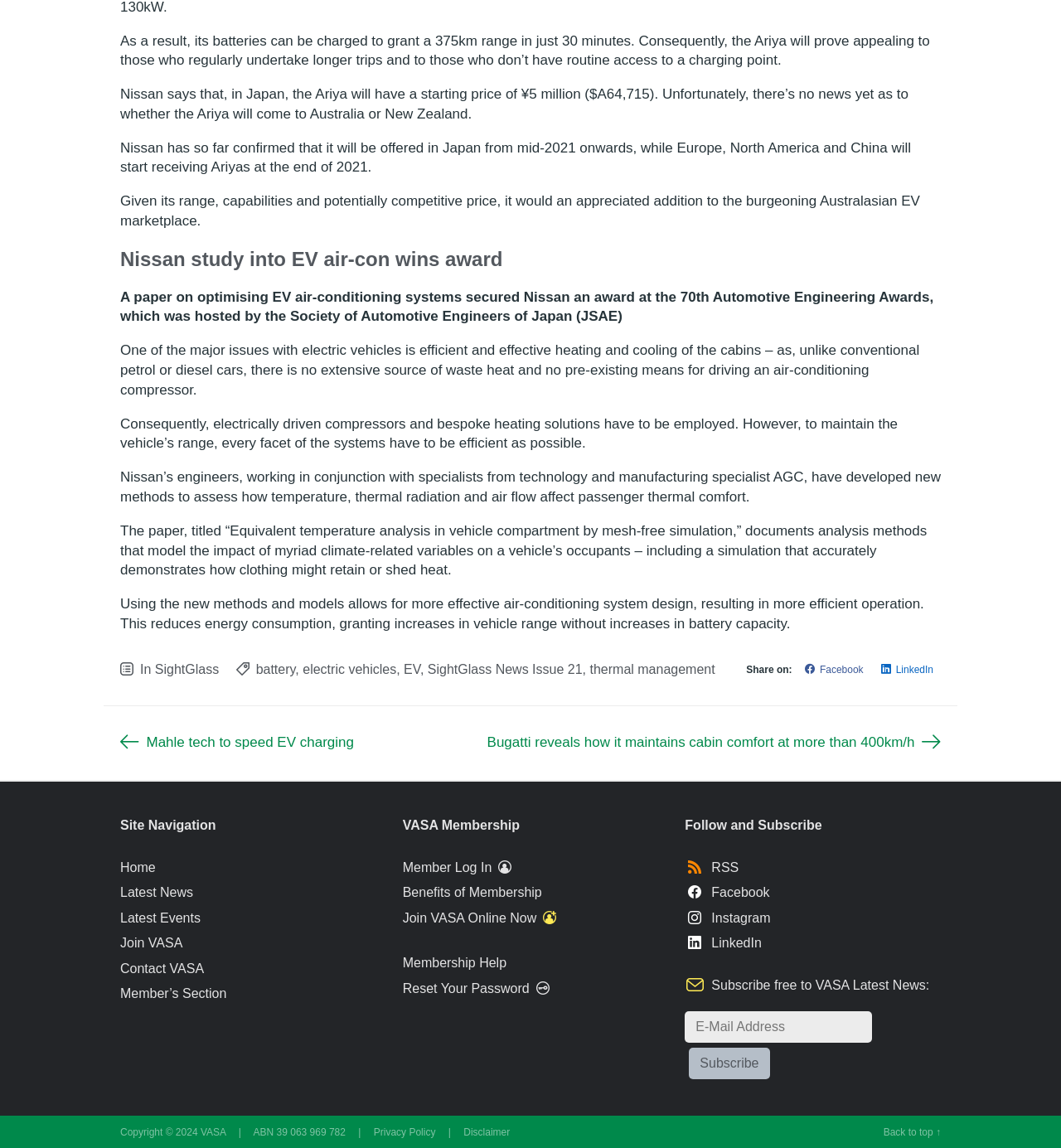Provide the bounding box coordinates of the HTML element this sentence describes: "SightGlass News Issue 21". The bounding box coordinates consist of four float numbers between 0 and 1, i.e., [left, top, right, bottom].

[0.403, 0.577, 0.549, 0.589]